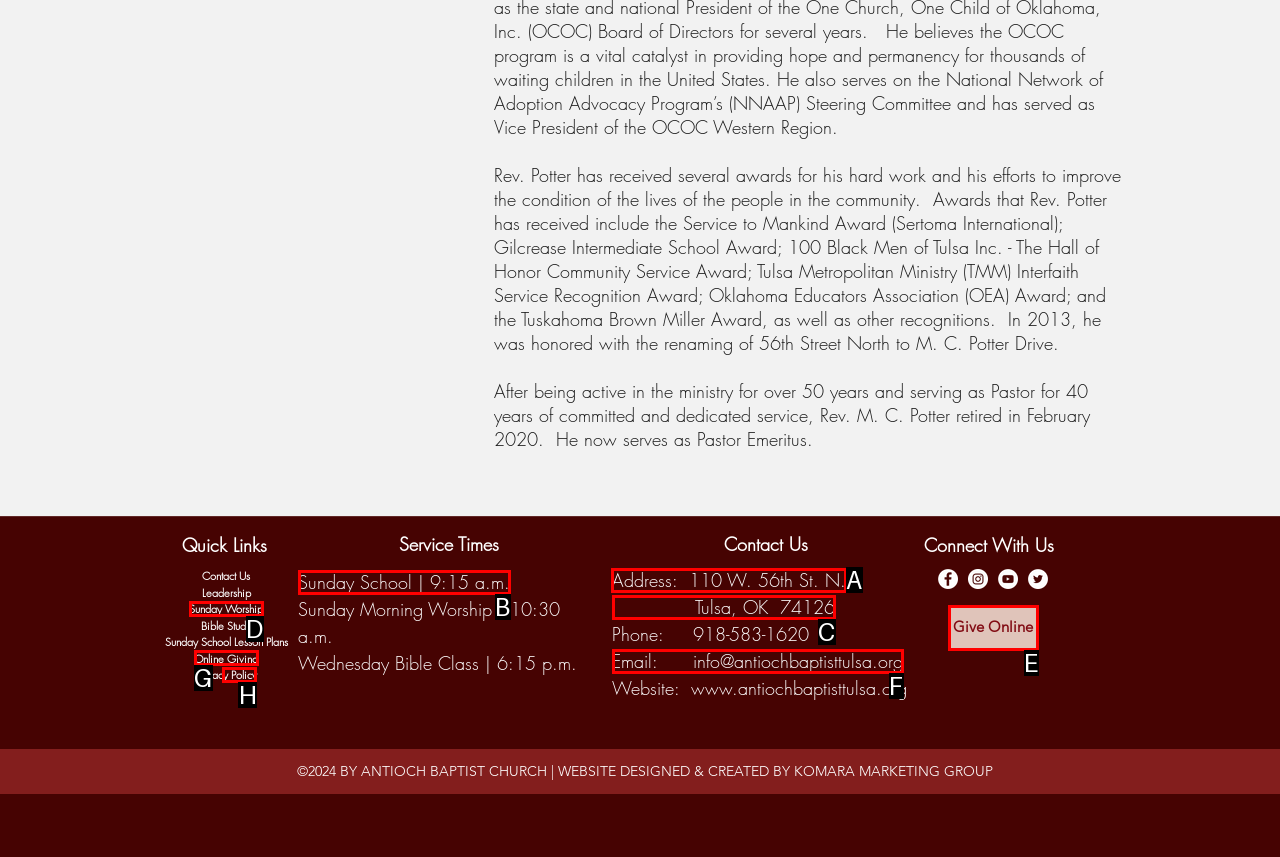Indicate which HTML element you need to click to complete the task: Check the church address. Provide the letter of the selected option directly.

A